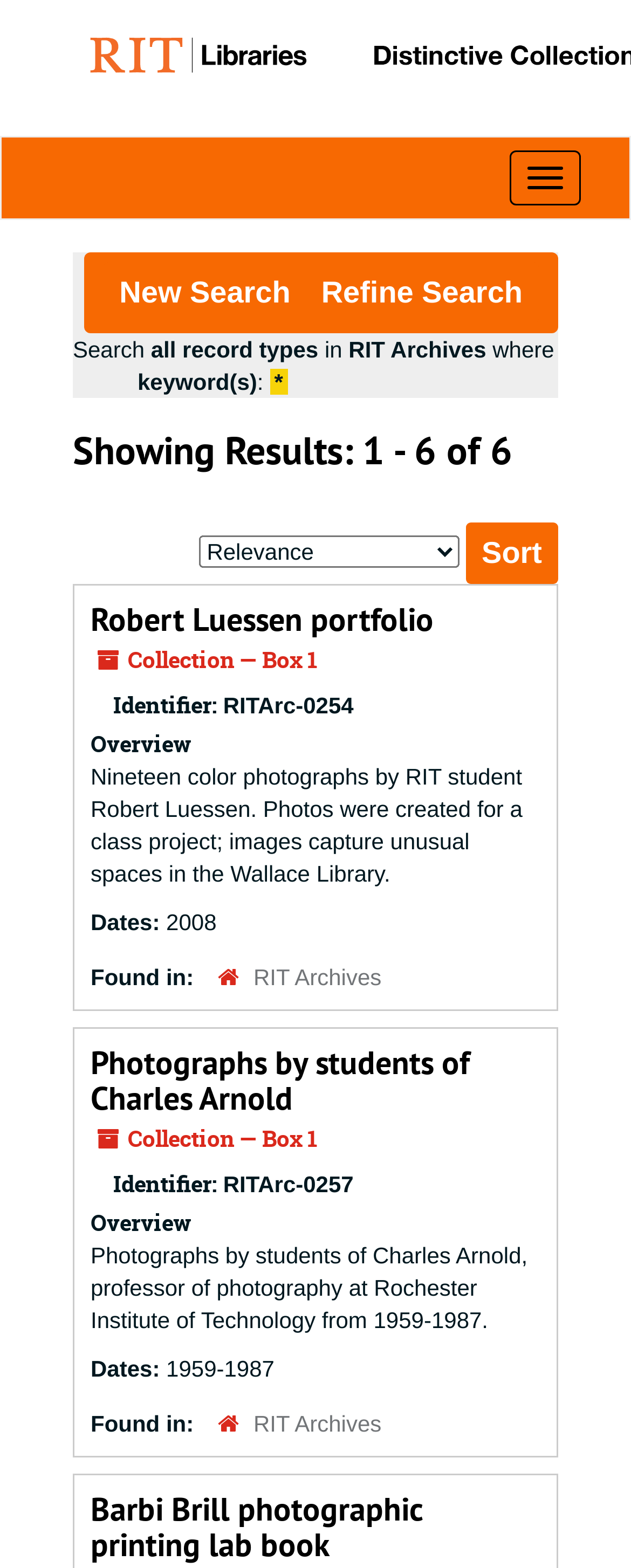Please answer the following question using a single word or phrase: 
What is the name of the first search result?

Robert Luessen portfolio